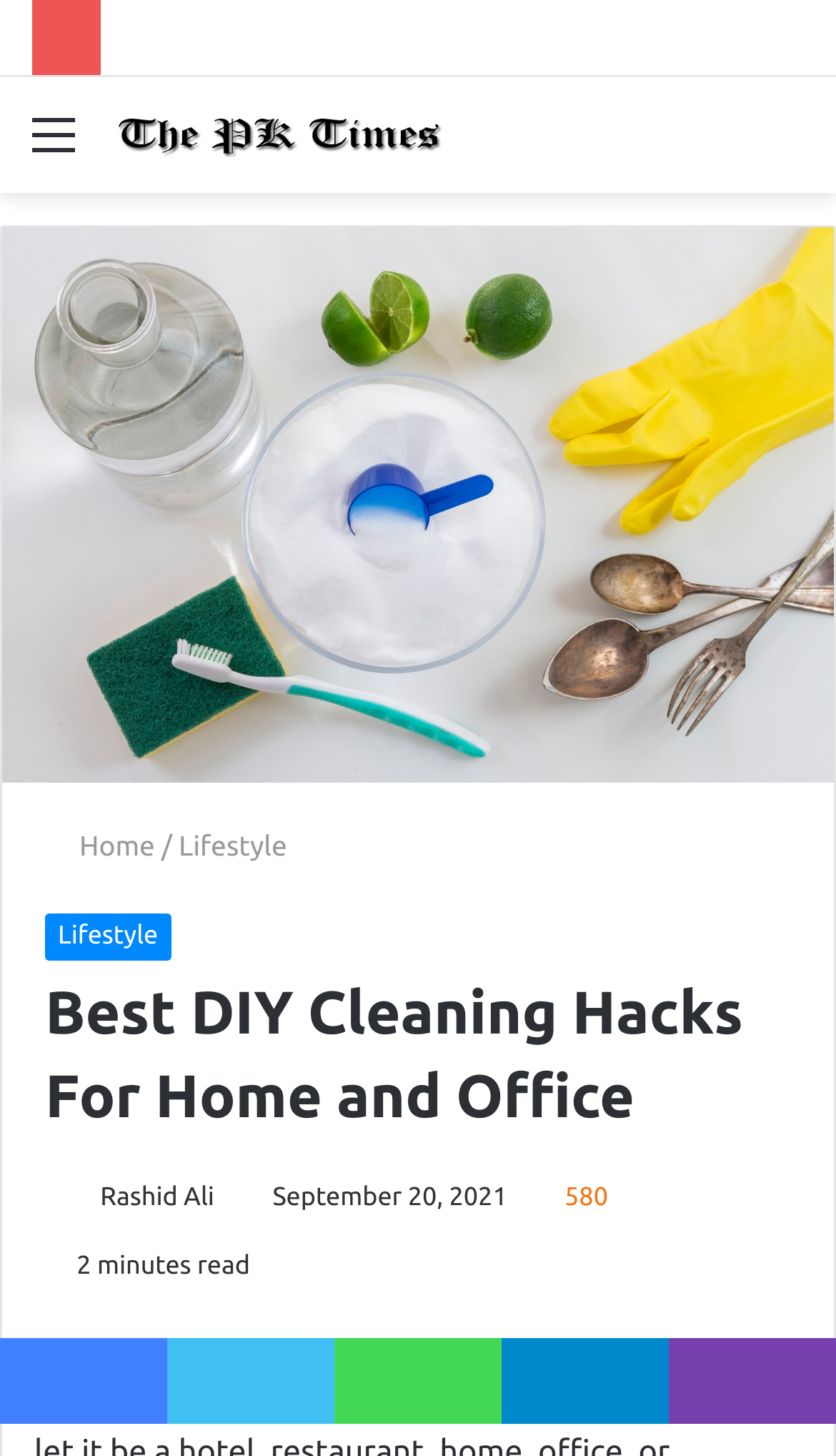Locate the bounding box coordinates of the clickable part needed for the task: "Click on the menu".

[0.038, 0.071, 0.09, 0.137]